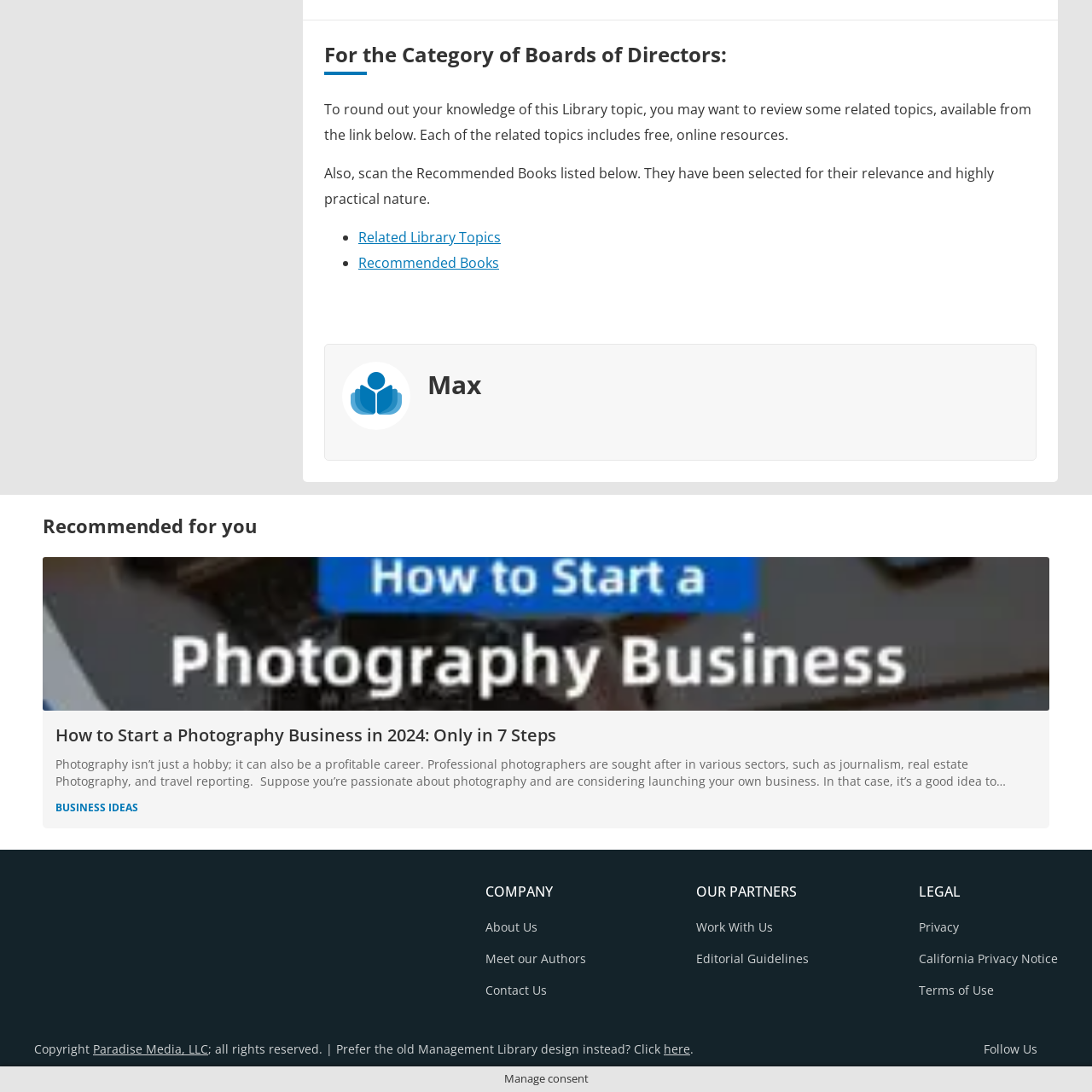Explain in detail what is shown in the red-bordered image.

The image features a stylized representation of a figure labeled "Max," depicted in a simple, abstract manner. It is likely related to a section dedicated to recommendations or insights, possibly in a context such as a library or educational resource. The surrounding content emphasizes related topics and suggested books, hinting at a focus on guidance in areas like business or personal development. The overall design is minimalist, capturing attention while providing a visual segue into the textual information about the category of boards of directors and photography business ideas.